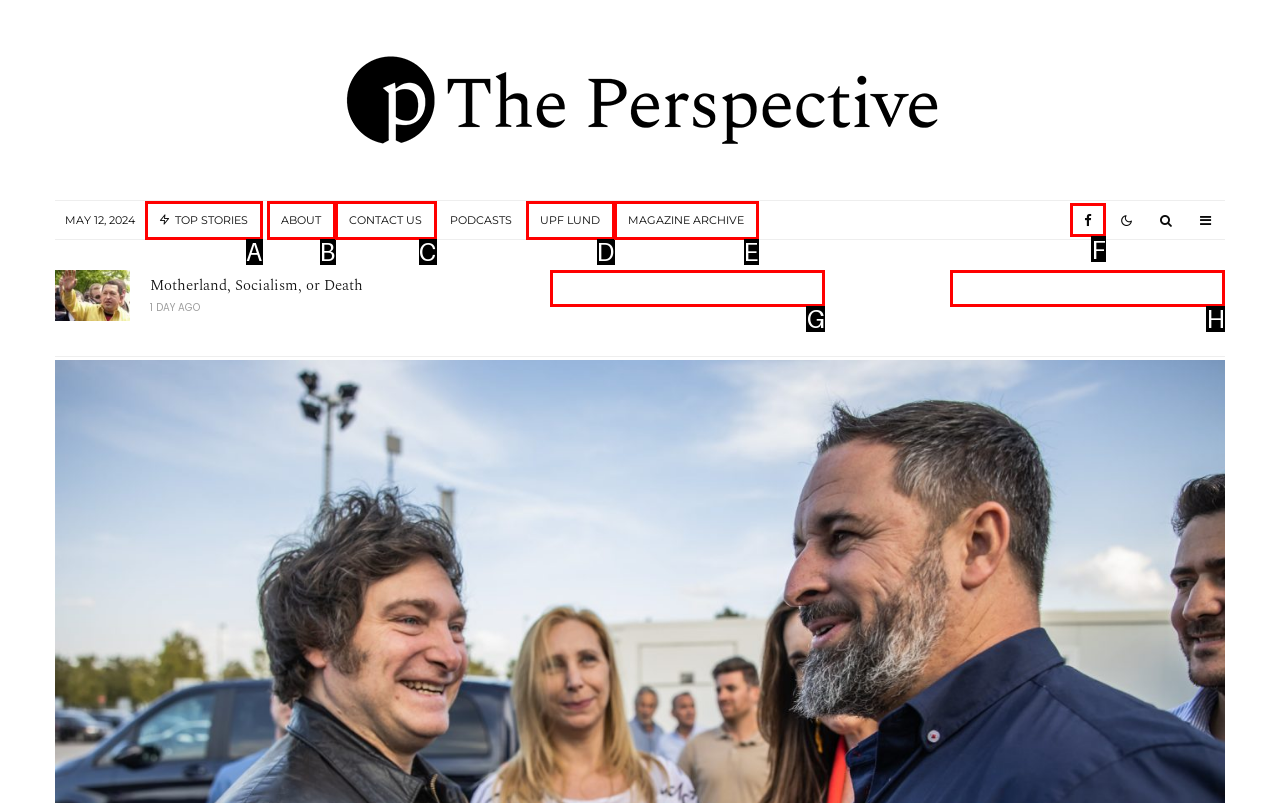Indicate the HTML element to be clicked to accomplish this task: Visit Facebook page Respond using the letter of the correct option.

F